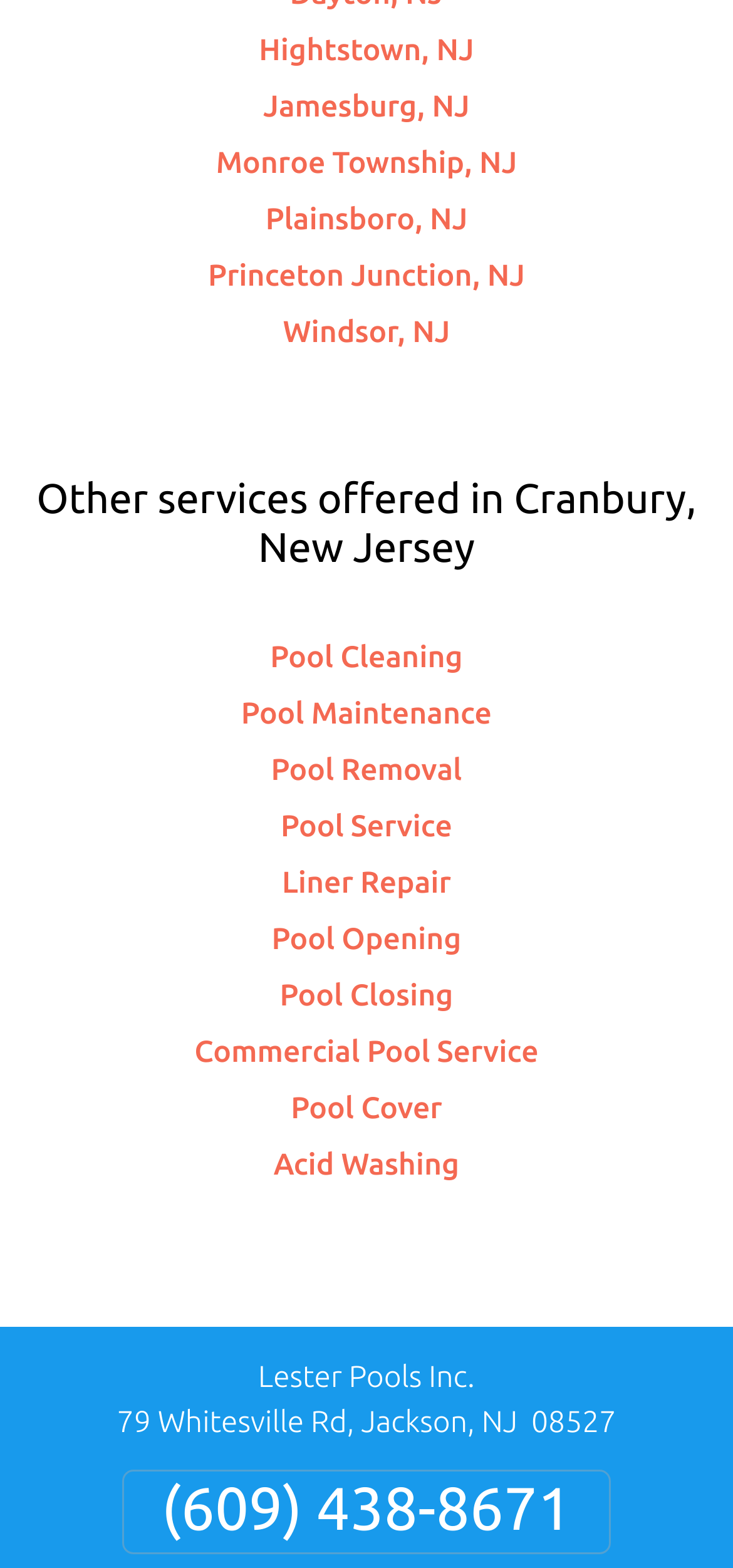Please specify the bounding box coordinates in the format (top-left x, top-left y, bottom-right x, bottom-right y), with all values as floating point numbers between 0 and 1. Identify the bounding box of the UI element described by: Pool Opening

[0.37, 0.588, 0.629, 0.61]